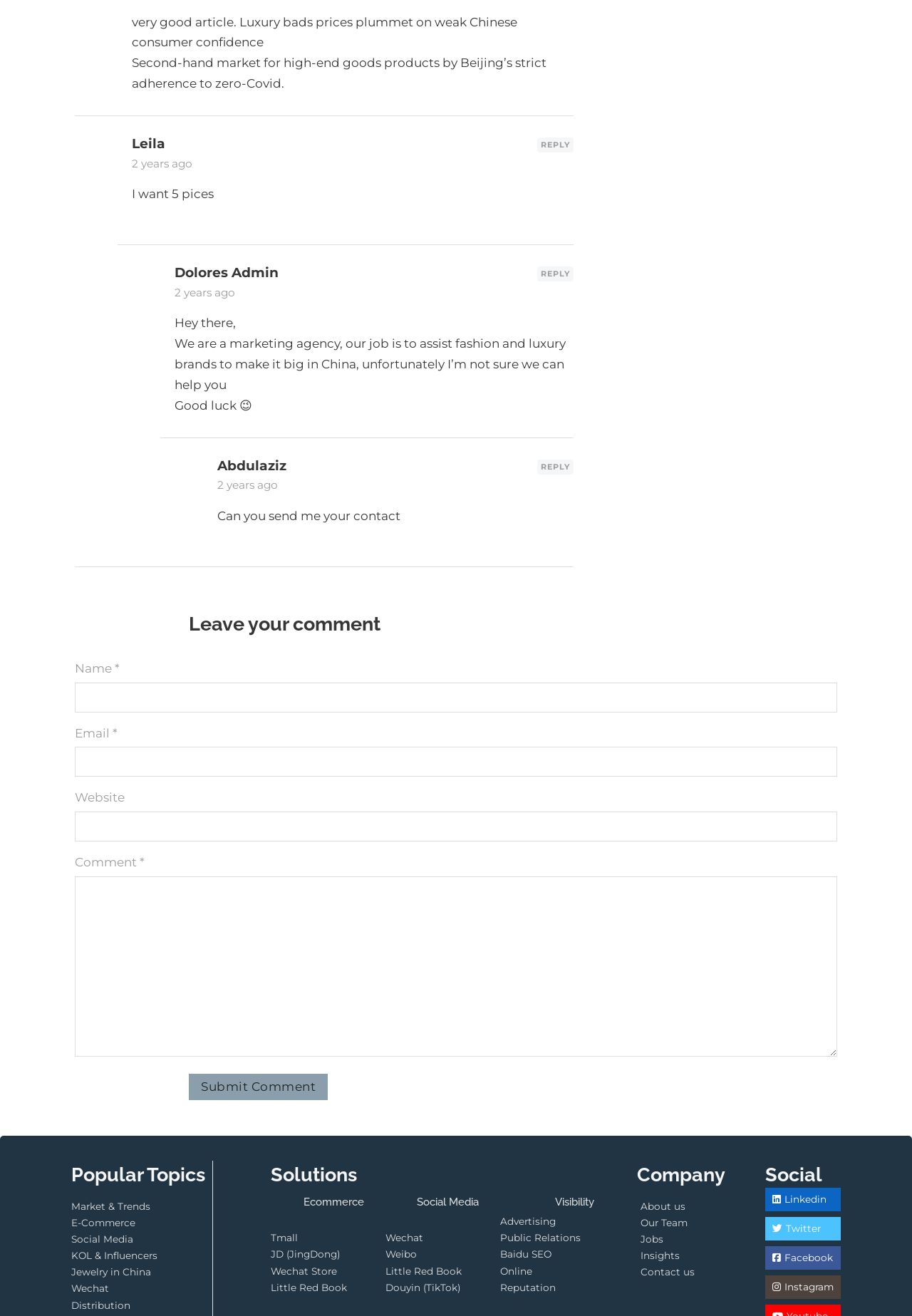Please determine the bounding box coordinates of the element to click in order to execute the following instruction: "Reply to Leila". The coordinates should be four float numbers between 0 and 1, specified as [left, top, right, bottom].

[0.589, 0.105, 0.629, 0.116]